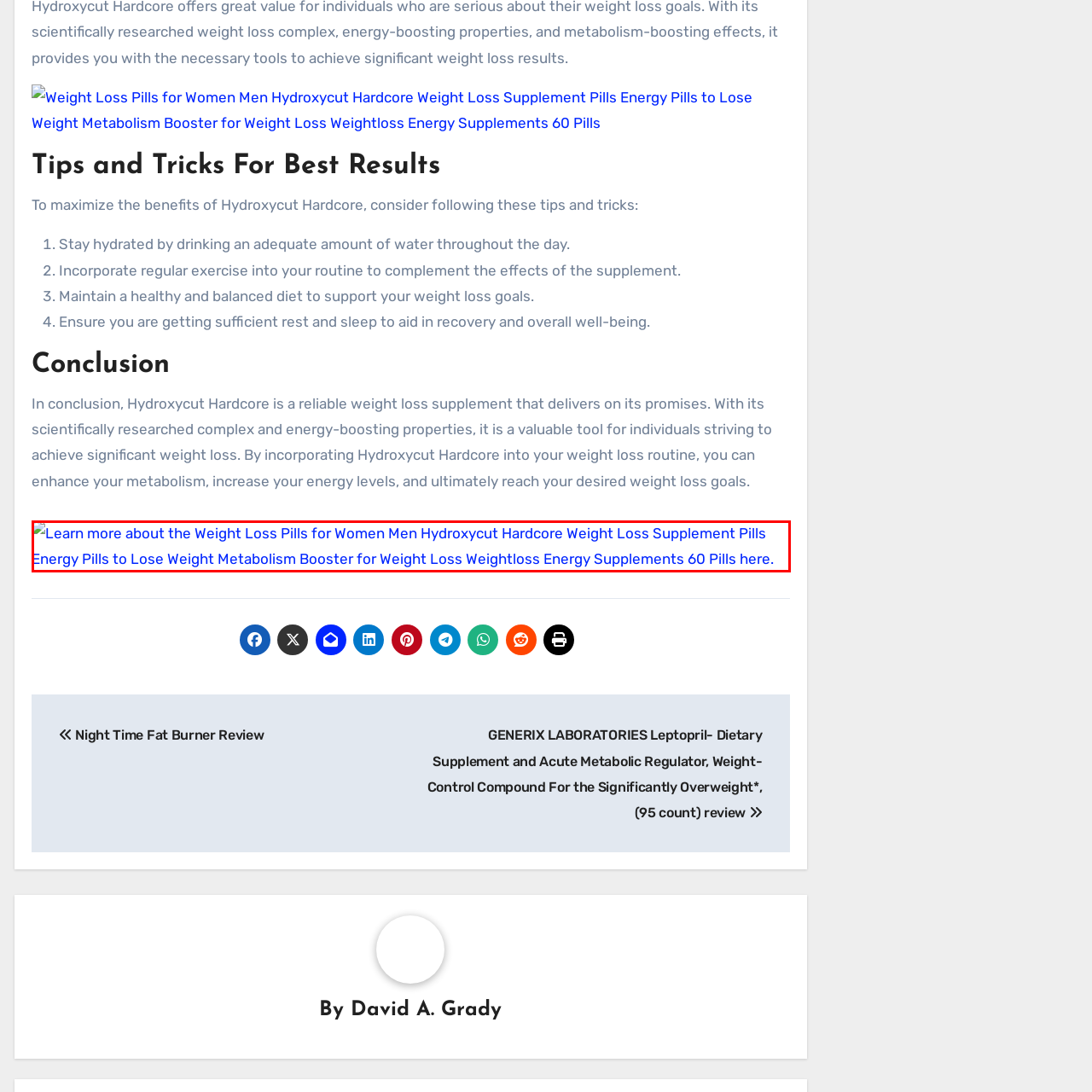Describe in detail the elements and actions shown in the image within the red-bordered area.

This image displays a prominent link titled "Learn more about the Weight Loss Pills for Women Men Hydroxycut Hardcore Weight Loss Supplement Pills Energy Pills to Lose Weight Metabolism Booster for Weight Loss Weightloss Energy Supplements 60 Pills here." The link invites viewers to explore further details regarding Hydroxycut Hardcore, a weight loss supplement aimed at enhancing energy and metabolism for effective weight loss. The text emphasizes the product's suitability for both men and women, highlighting its energy-boosting properties, making it an appealing option for individuals seeking to achieve their weight loss goals.